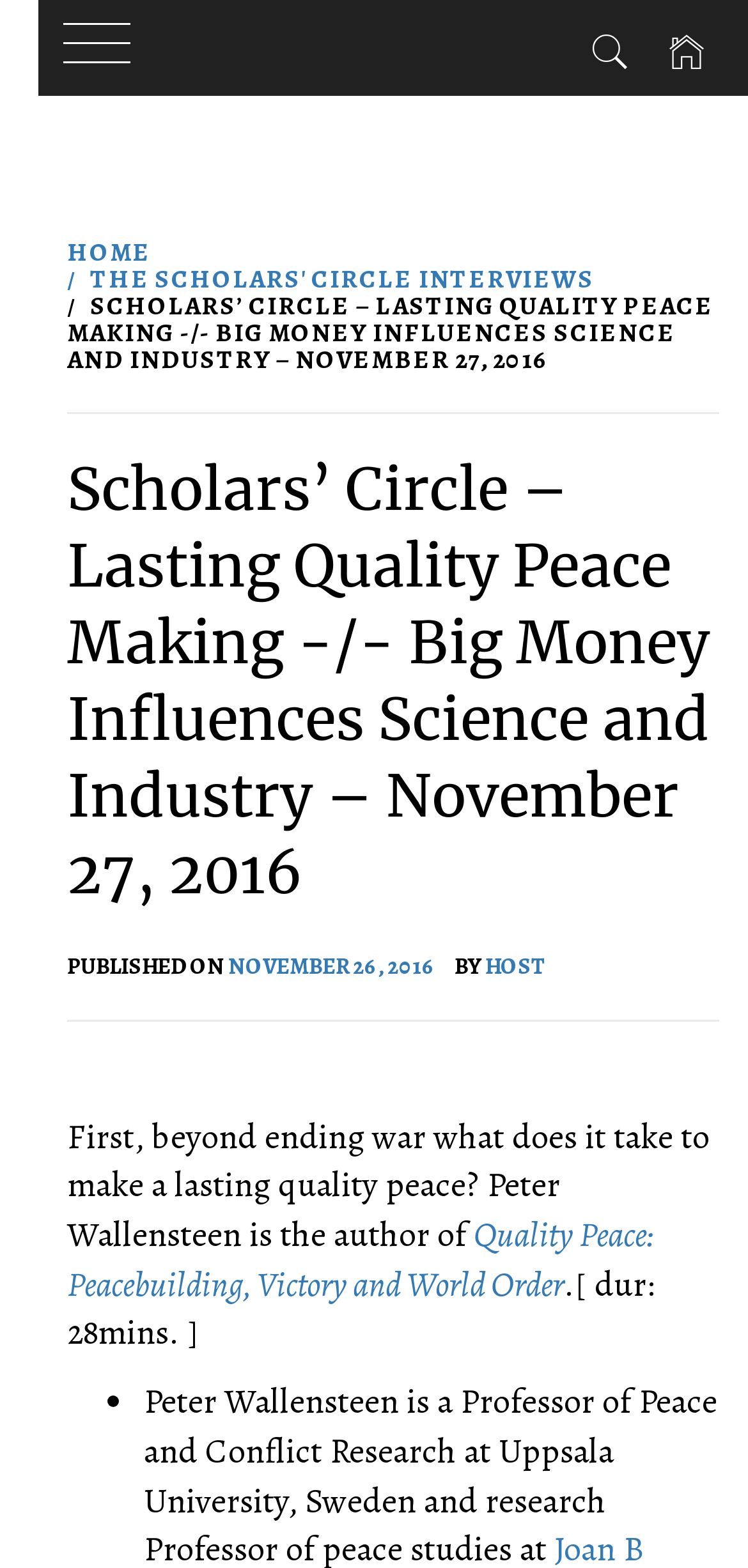Create an elaborate caption that covers all aspects of the webpage.

The webpage appears to be a podcast or interview page, with a focus on the topic of lasting quality peace. At the top, there is a complementary section that spans the entire width of the page. Below this, there are two links, one with an icon and another with the text "Skip to content". 

To the right of these links, there is a navigation section with breadcrumbs, which includes three links: "HOME", "THE SCHOLARS' CIRCLE INTERVIEWS", and the current page title "SCHOLARS’ CIRCLE – LASTING QUALITY PEACE MAKING -/- BIG MONEY INFLUENCES SCIENCE AND INDUSTRY – NOVEMBER 27, 2016". 

Below the navigation section, there is a large heading that spans almost the entire width of the page, with the same title as the current page. Underneath this heading, there is a section with the publication date "NOVEMBER 26, 2016" and the host's name. 

The main content of the page is an interview description, which starts with the question "First, beyond ending war what does it take to make a lasting quality peace?" and introduces the author Peter Wallensteen and his book "Quality Peace: Peacebuilding, Victory and World Order". The description also mentions the duration of the interview, 28 minutes. 

At the bottom of the page, there is a list marker, indicating the start of a list, but the list items are not provided in the accessibility tree.